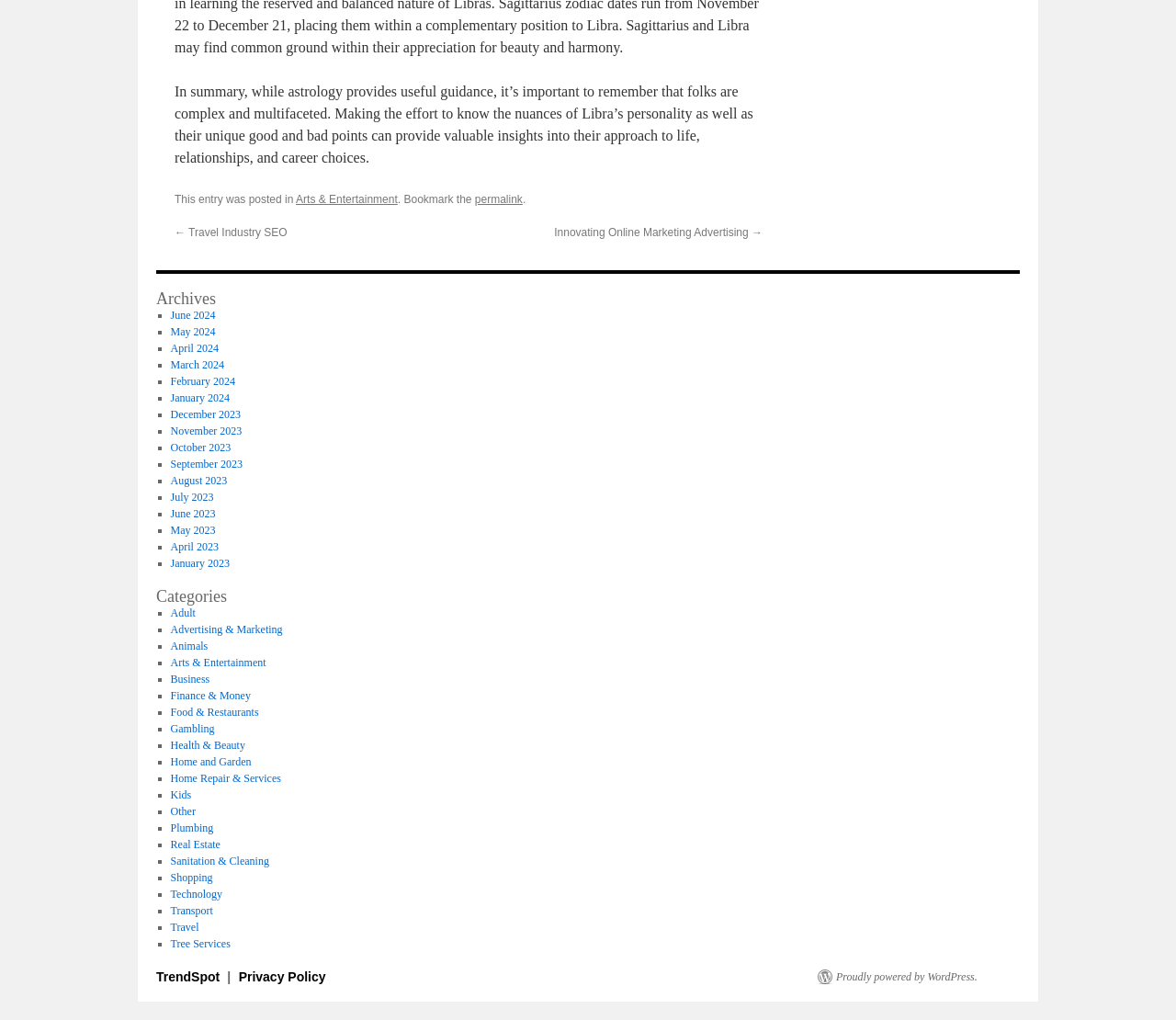Locate the bounding box coordinates of the element that should be clicked to fulfill the instruction: "Click on the 'Technology' link".

[0.145, 0.87, 0.189, 0.883]